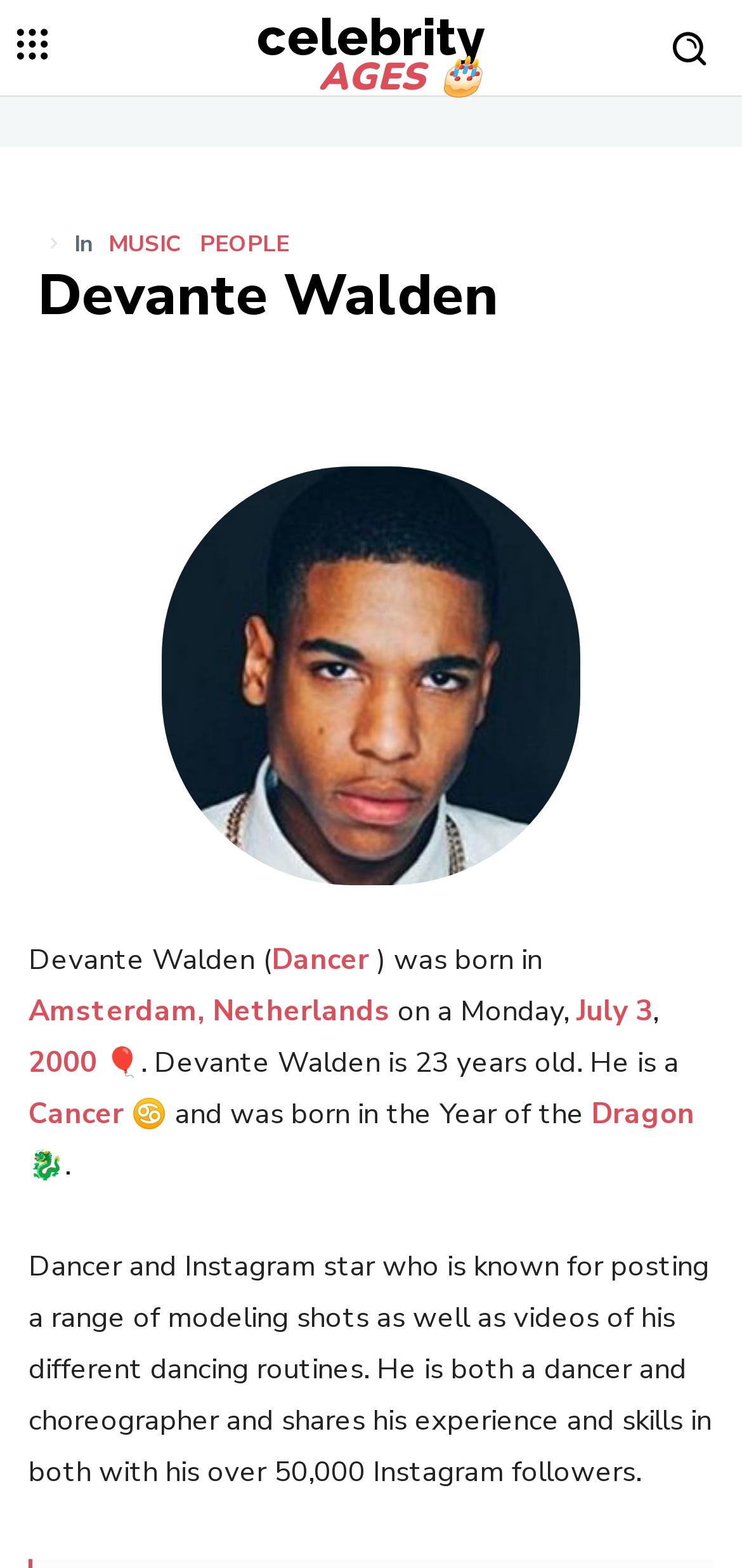How old is Devante Walden?
Please give a detailed and elaborate answer to the question.

The webpage states that Devante Walden is '23 years old' which is calculated based on his birth year 2000.